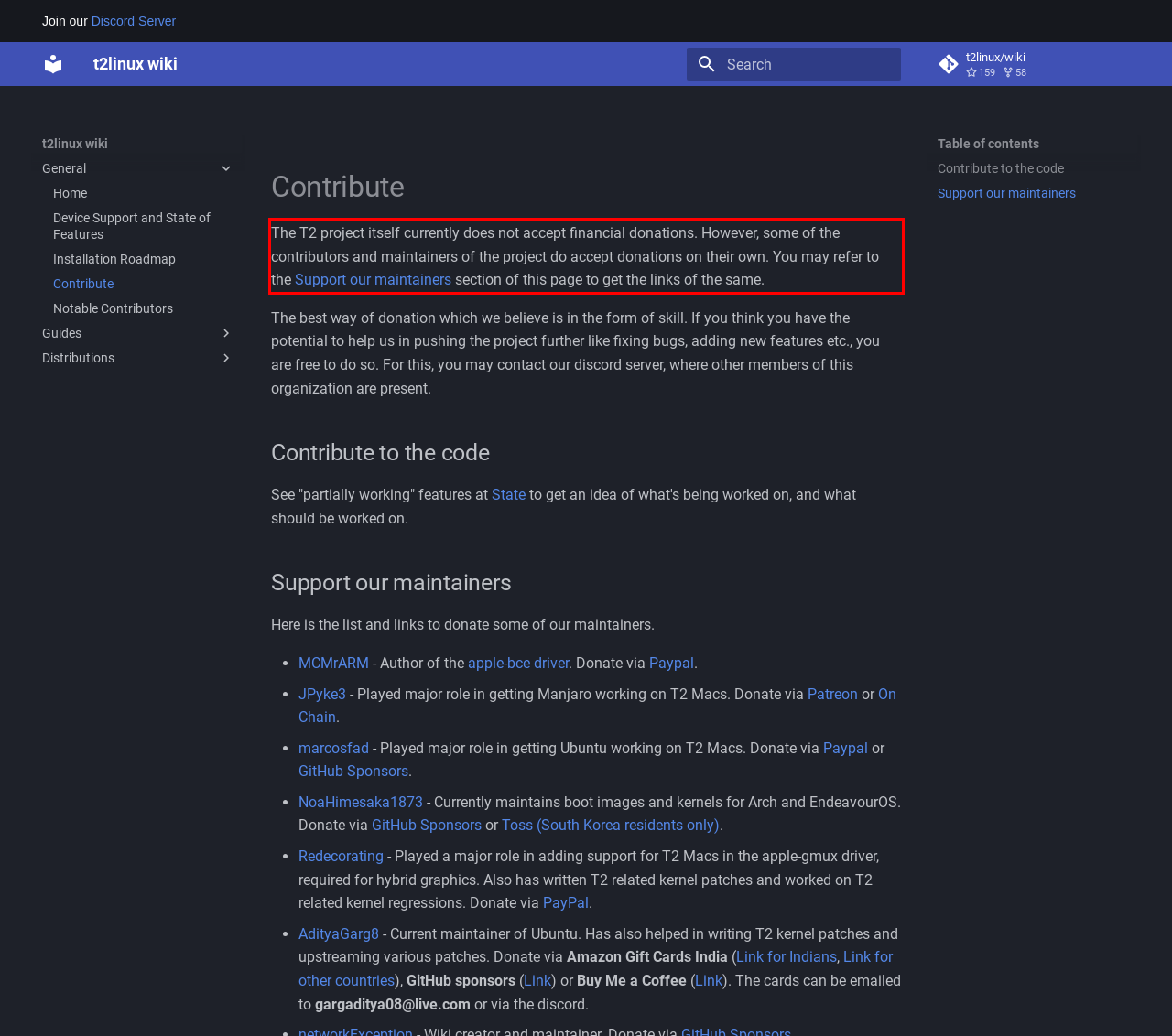Analyze the webpage screenshot and use OCR to recognize the text content in the red bounding box.

The T2 project itself currently does not accept financial donations. However, some of the contributors and maintainers of the project do accept donations on their own. You may refer to the Support our maintainers section of this page to get the links of the same.